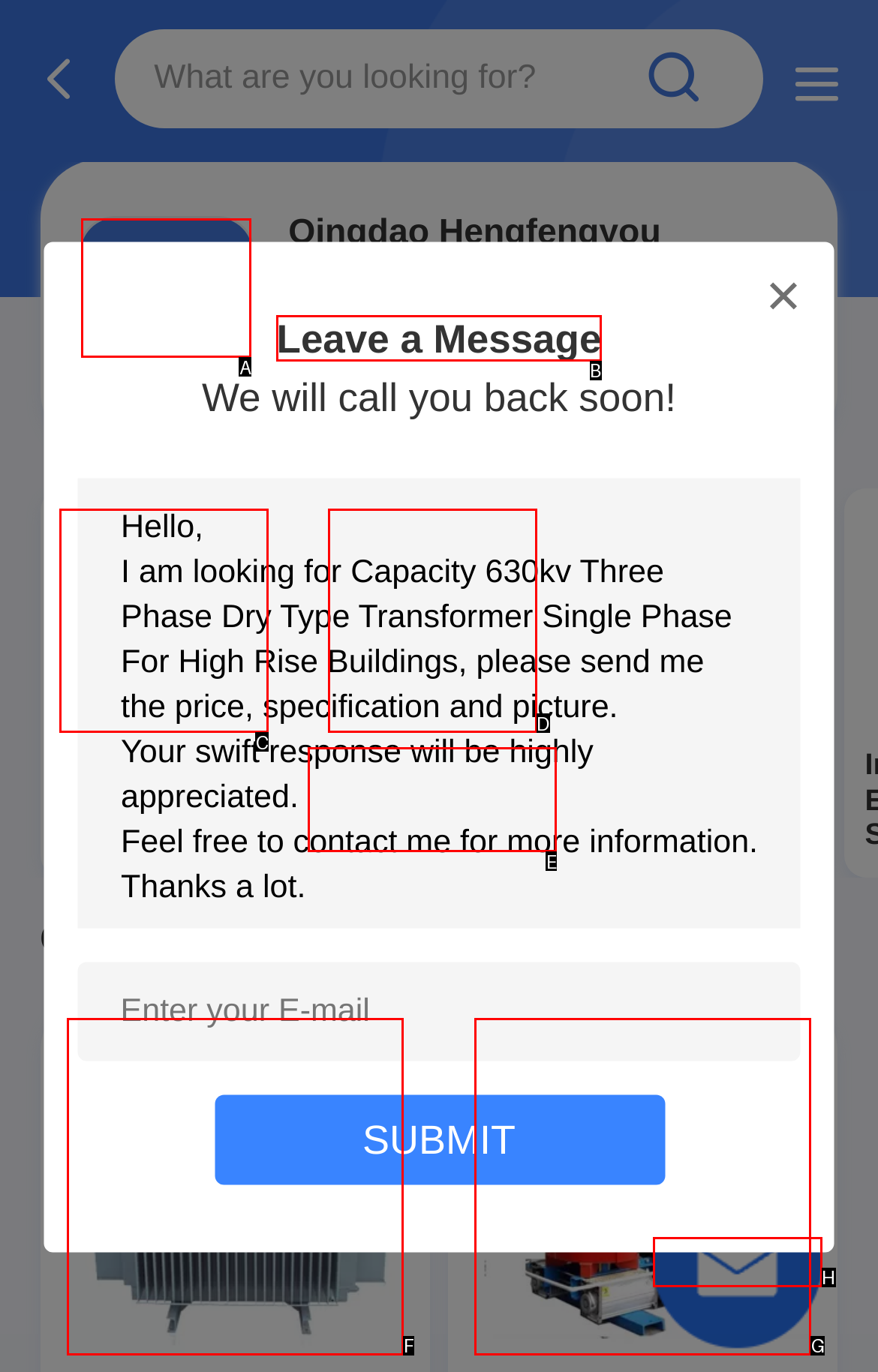Determine the letter of the UI element I should click on to complete the task: Leave a message from the provided choices in the screenshot.

B